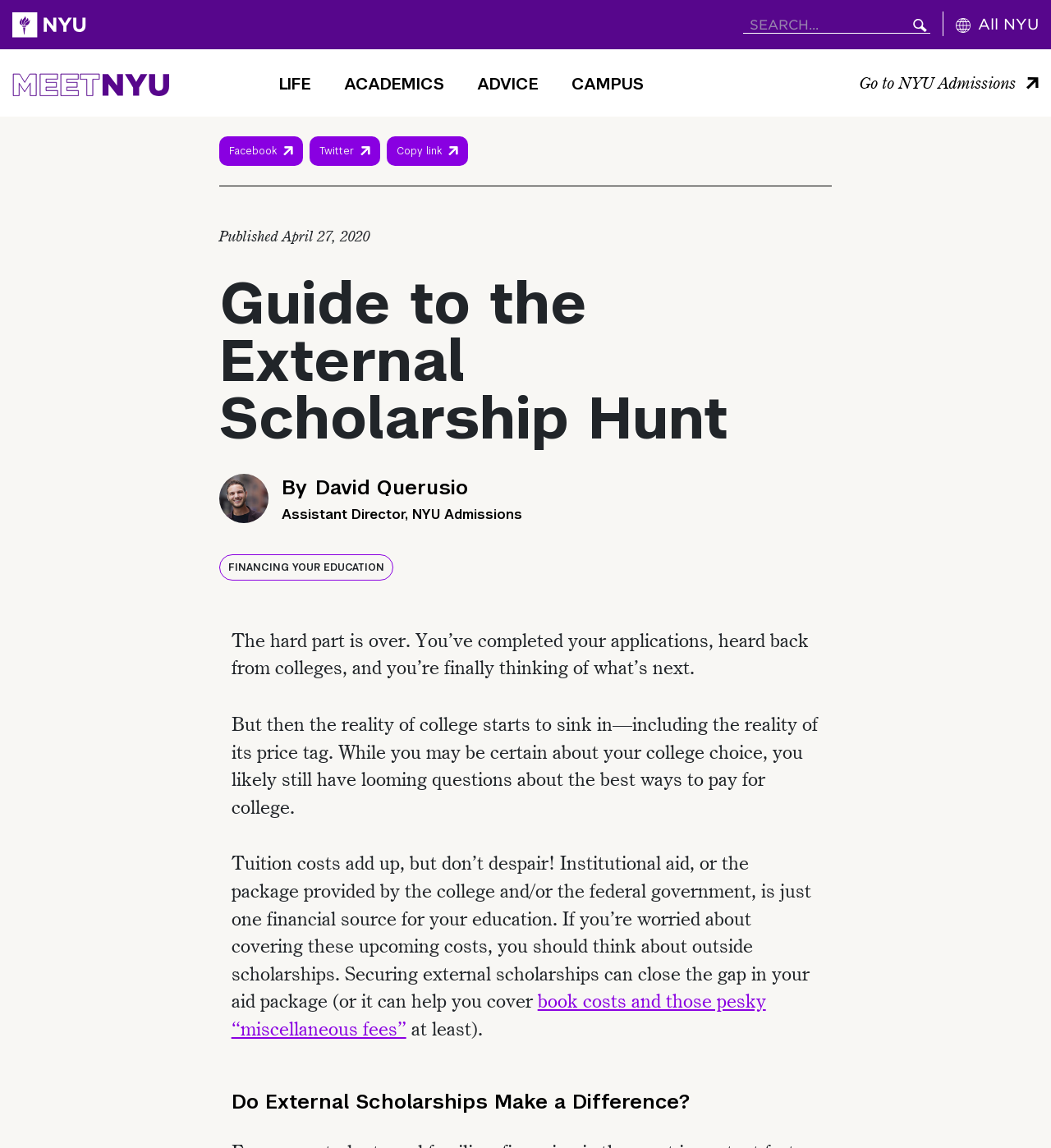Find the bounding box coordinates of the element I should click to carry out the following instruction: "Read article by David Querusio".

[0.208, 0.413, 0.792, 0.46]